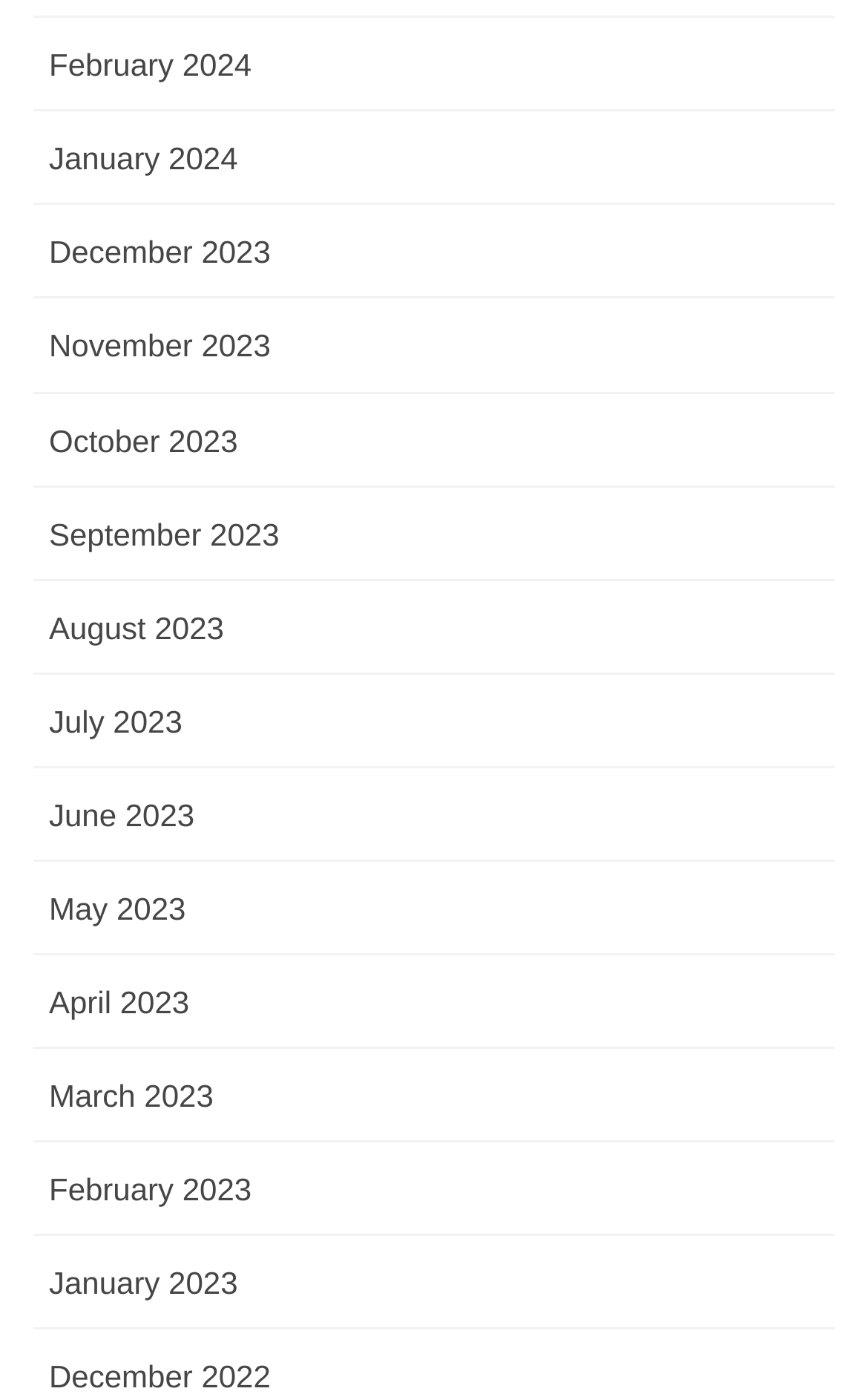Given the element description, predict the bounding box coordinates in the format (top-left x, top-left y, bottom-right x, bottom-right y). Make sure all values are between 0 and 1. Here is the element description: May 2023

[0.038, 0.617, 0.962, 0.684]